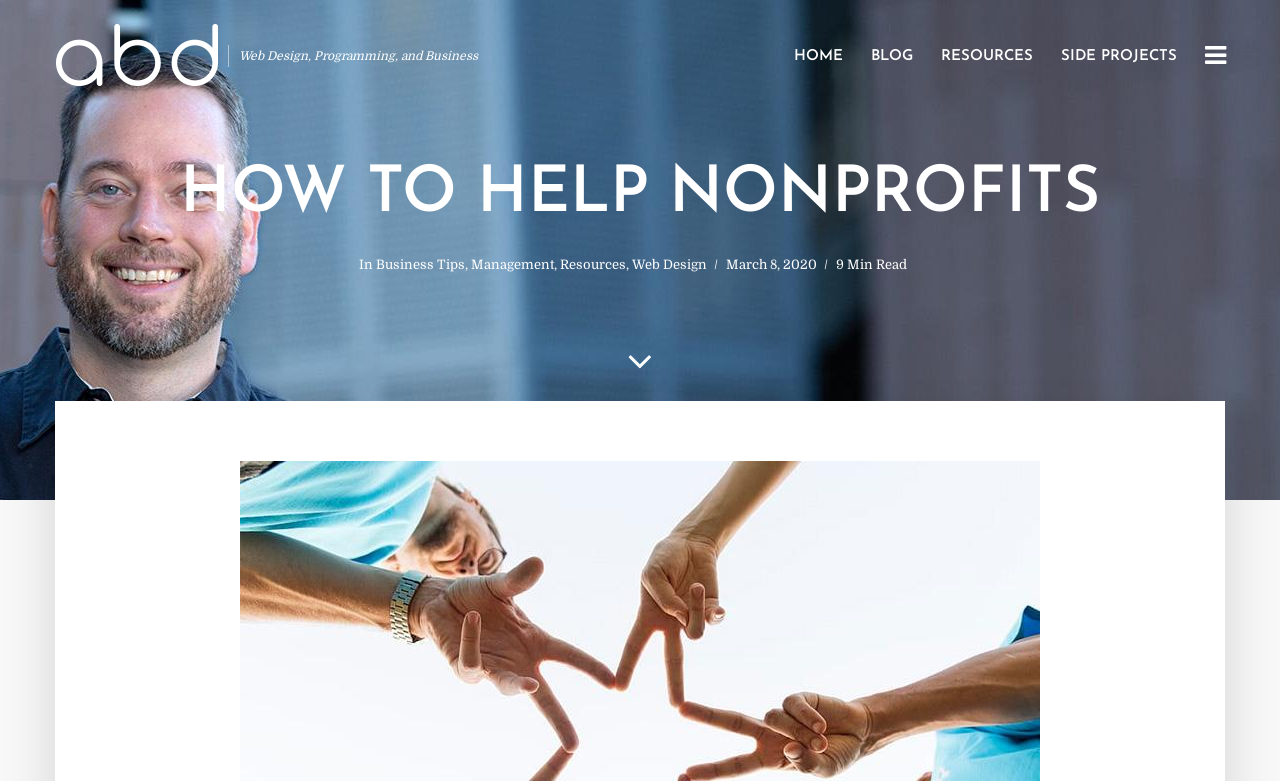Answer this question using a single word or a brief phrase:
What are the main categories on the top navigation bar?

HOME, BLOG, RESOURCES, SIDE PROJECTS